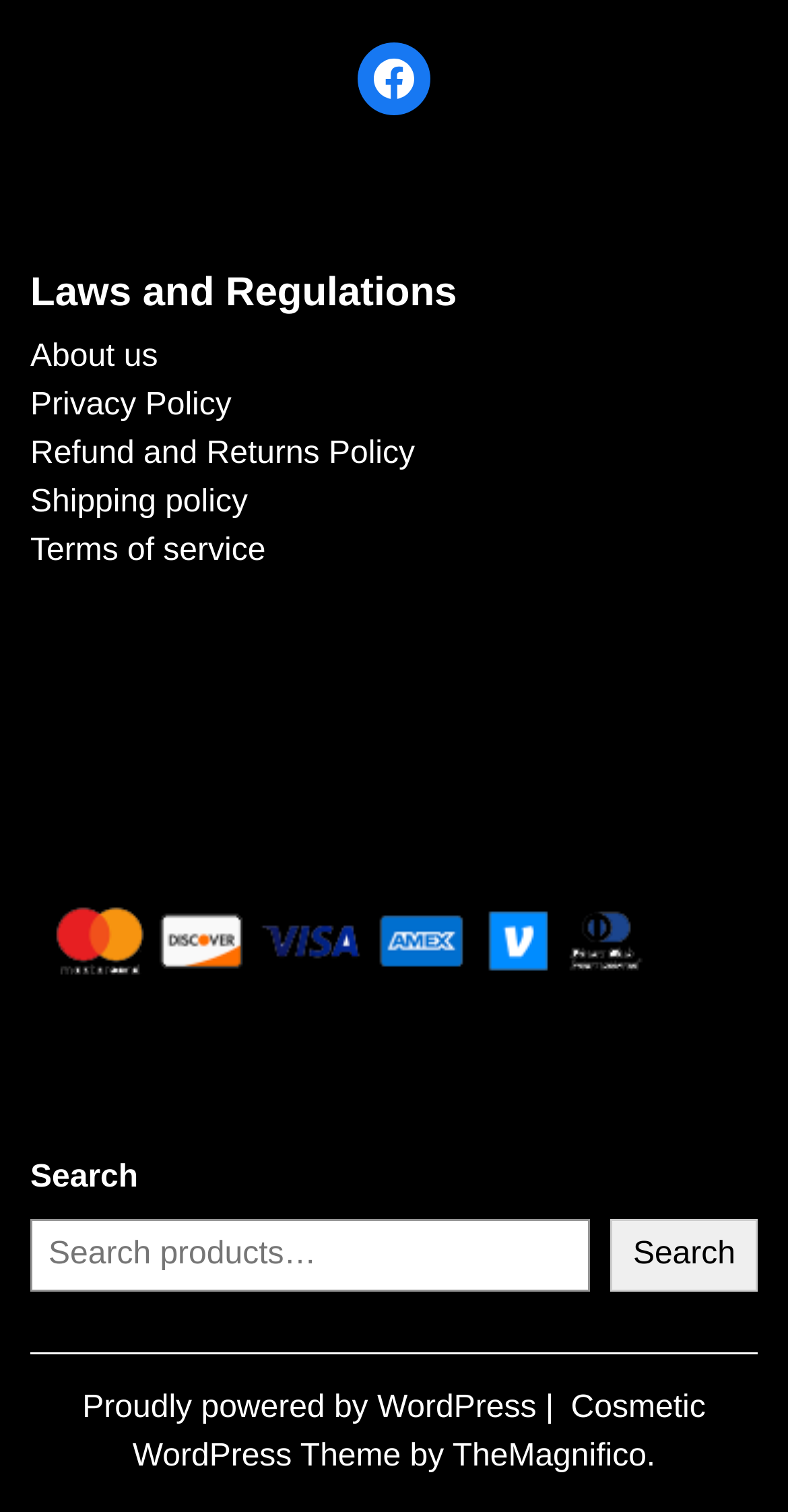Indicate the bounding box coordinates of the element that must be clicked to execute the instruction: "Submit a manuscript". The coordinates should be given as four float numbers between 0 and 1, i.e., [left, top, right, bottom].

None